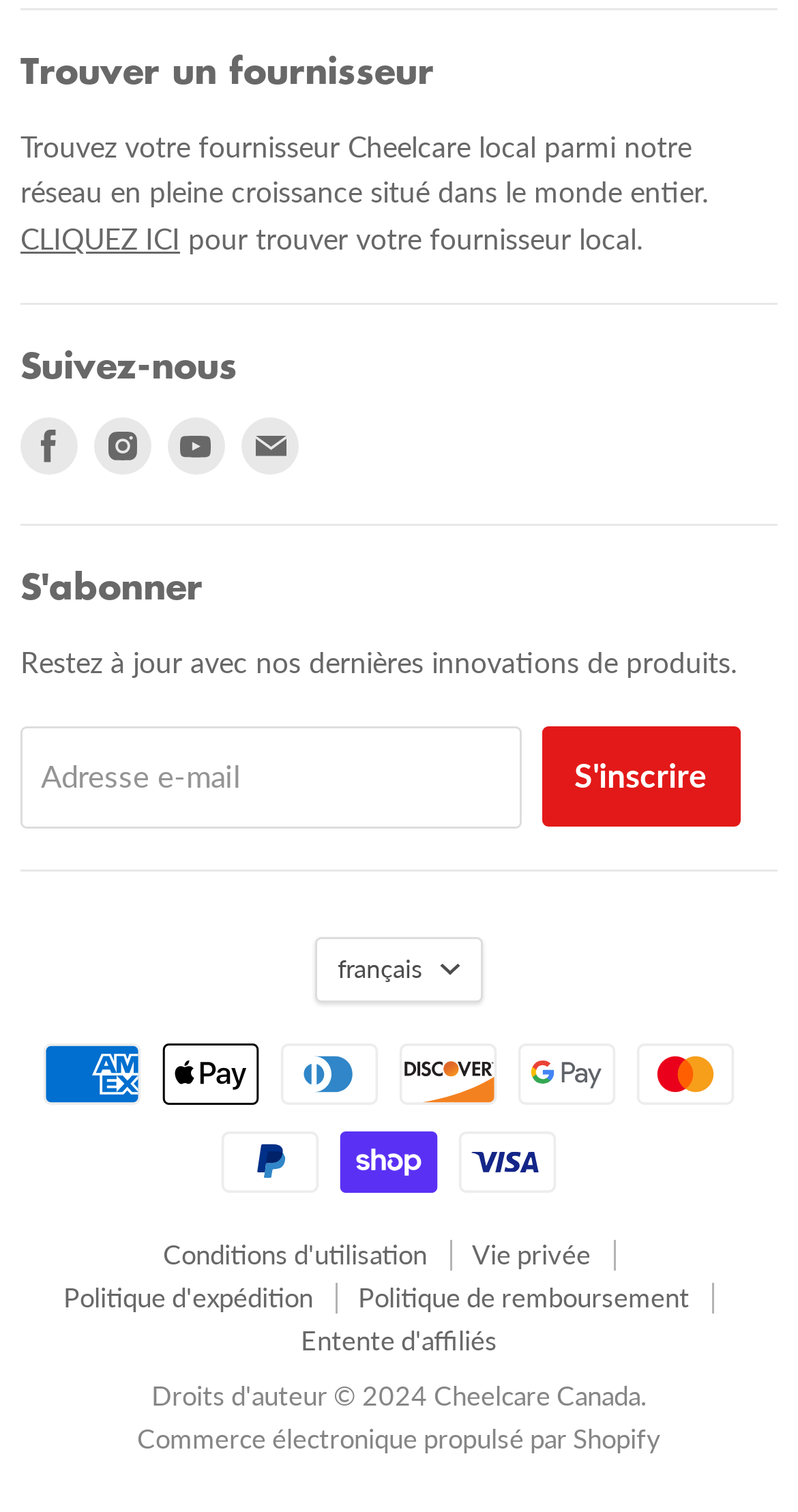Using the information shown in the image, answer the question with as much detail as possible: What is the purpose of the webpage?

The webpage has a heading 'Trouver un fournisseur' which translates to 'Find a supplier' in English, and it provides a link to find a local supplier. Therefore, the purpose of the webpage is to help users find a supplier.